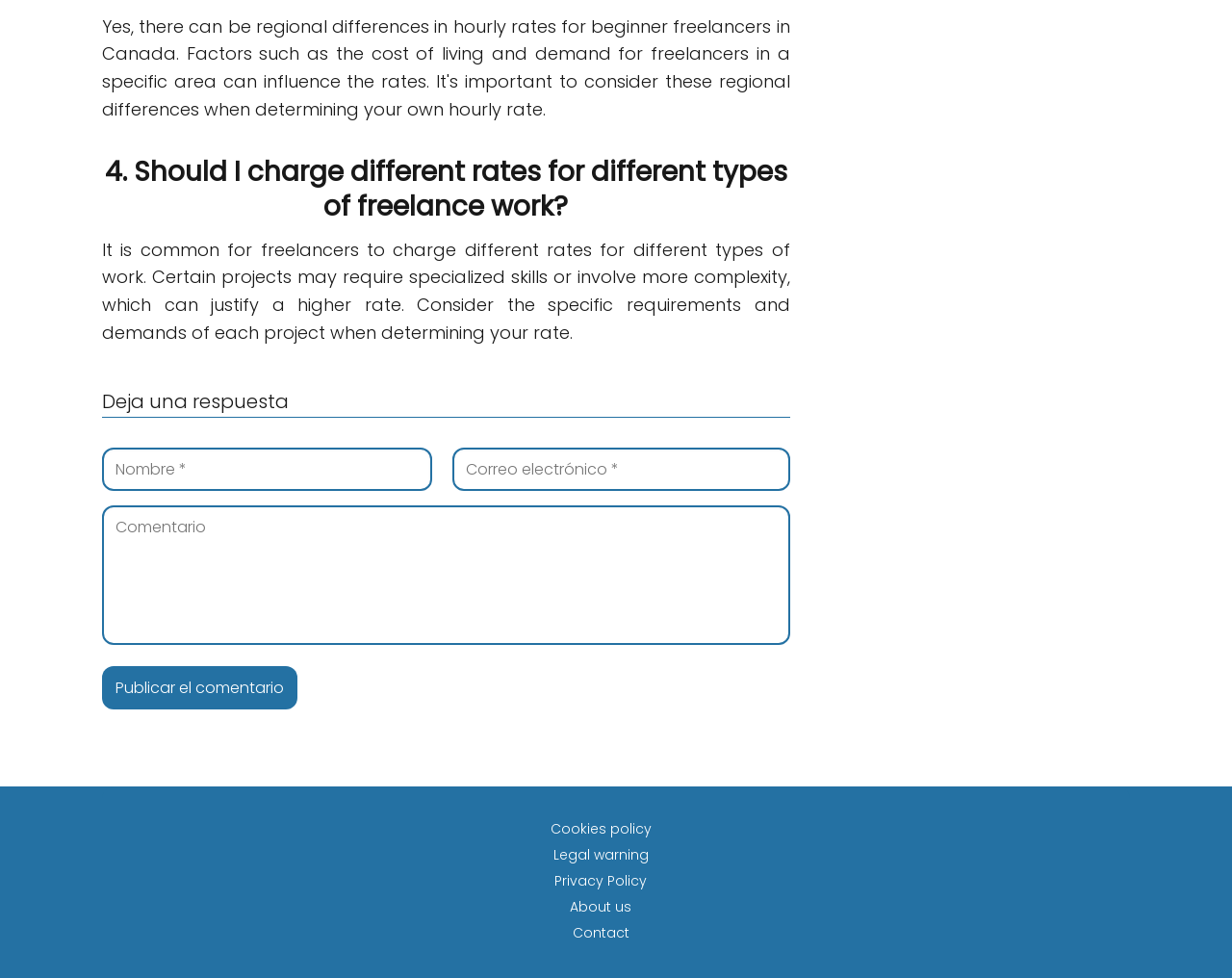Given the element description "name="author" placeholder="Nombre *"" in the screenshot, predict the bounding box coordinates of that UI element.

[0.083, 0.458, 0.351, 0.502]